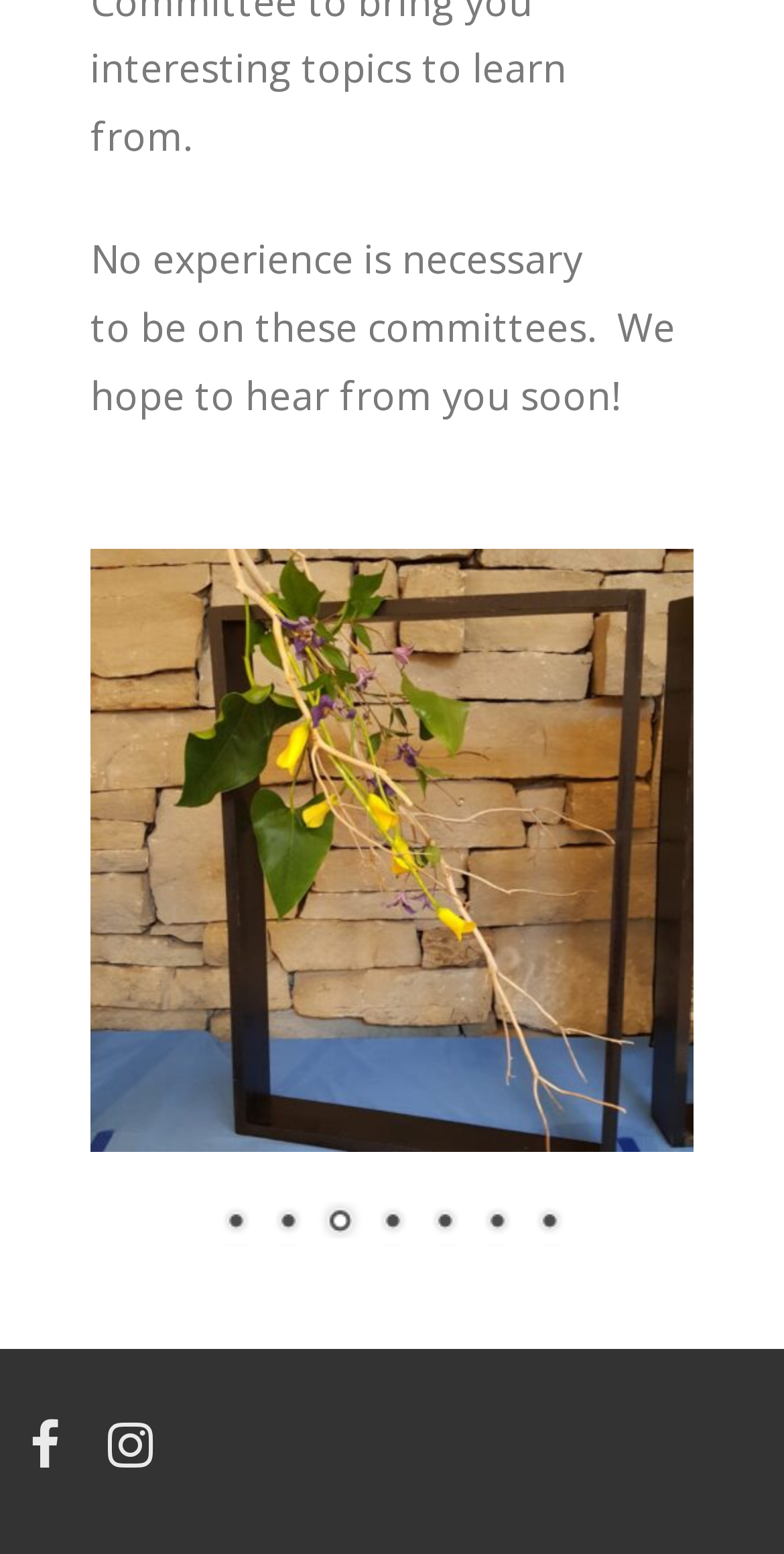Determine the bounding box for the HTML element described here: "7". The coordinates should be given as [left, top, right, bottom] with each number being a float between 0 and 1.

[0.672, 0.774, 0.728, 0.802]